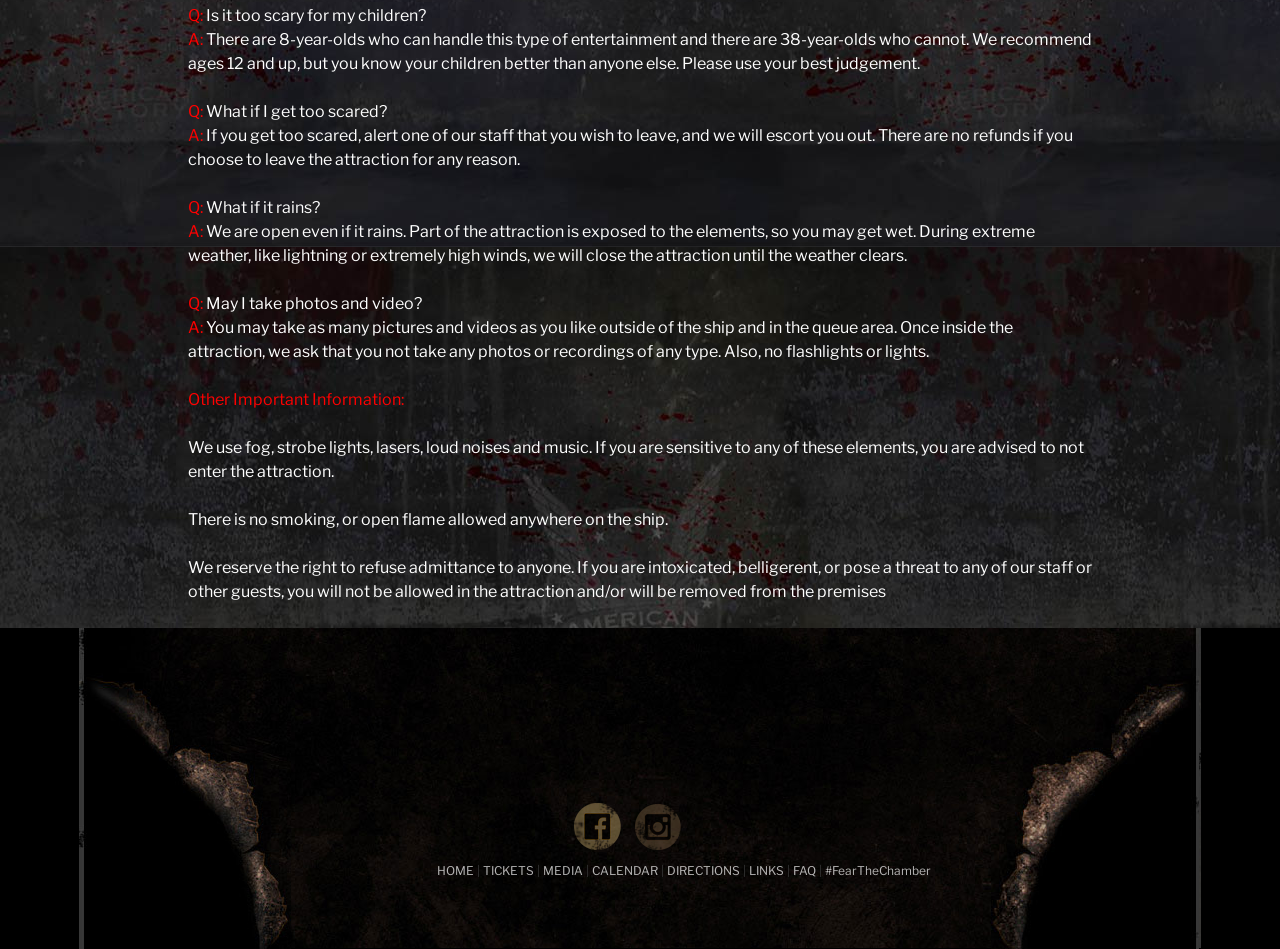Provide a brief response using a word or short phrase to this question:
Can you take photos and videos inside the attraction?

No